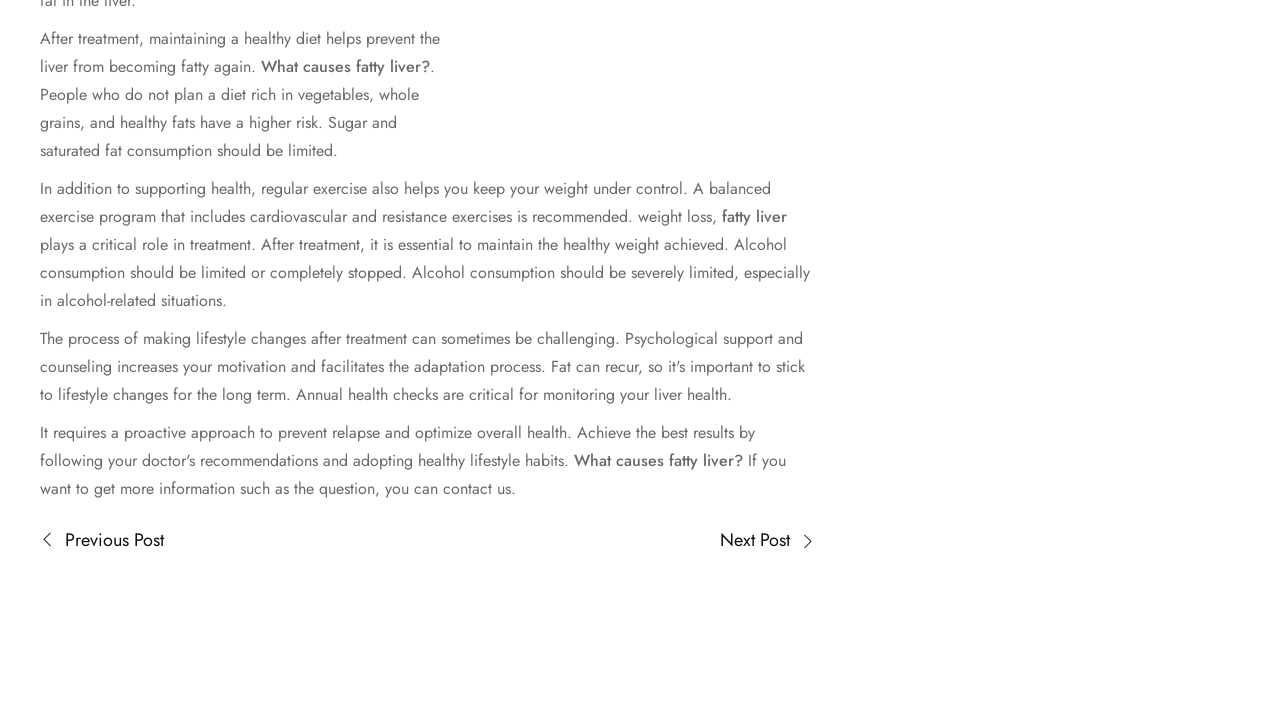Given the description of the UI element: "Previous Post", predict the bounding box coordinates in the form of [left, top, right, bottom], with each value being a float between 0 and 1.

[0.031, 0.726, 0.128, 0.765]